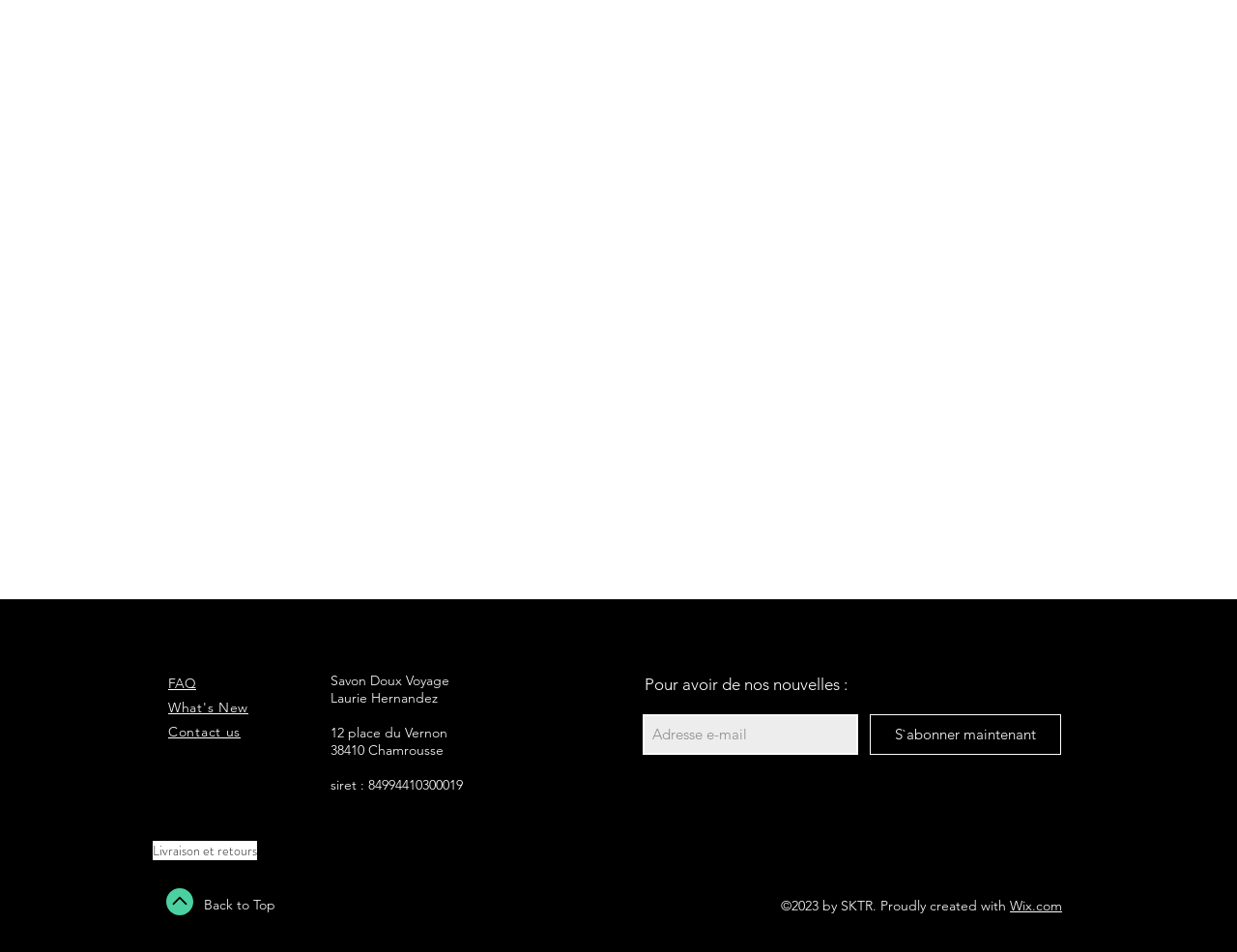What is the copyright year of the website?
Based on the image, give a one-word or short phrase answer.

2023